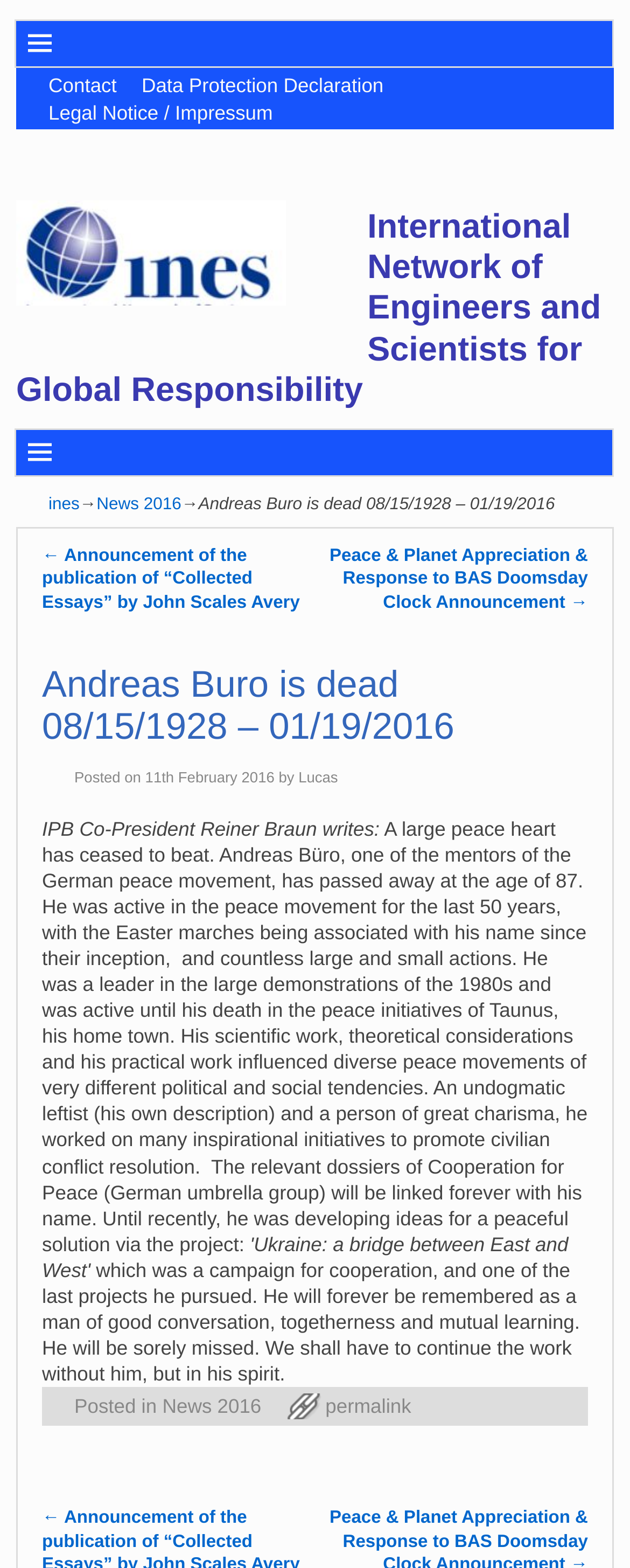Extract the main heading text from the webpage.

Andreas Buro is dead 08/15/1928 – 01/19/2016